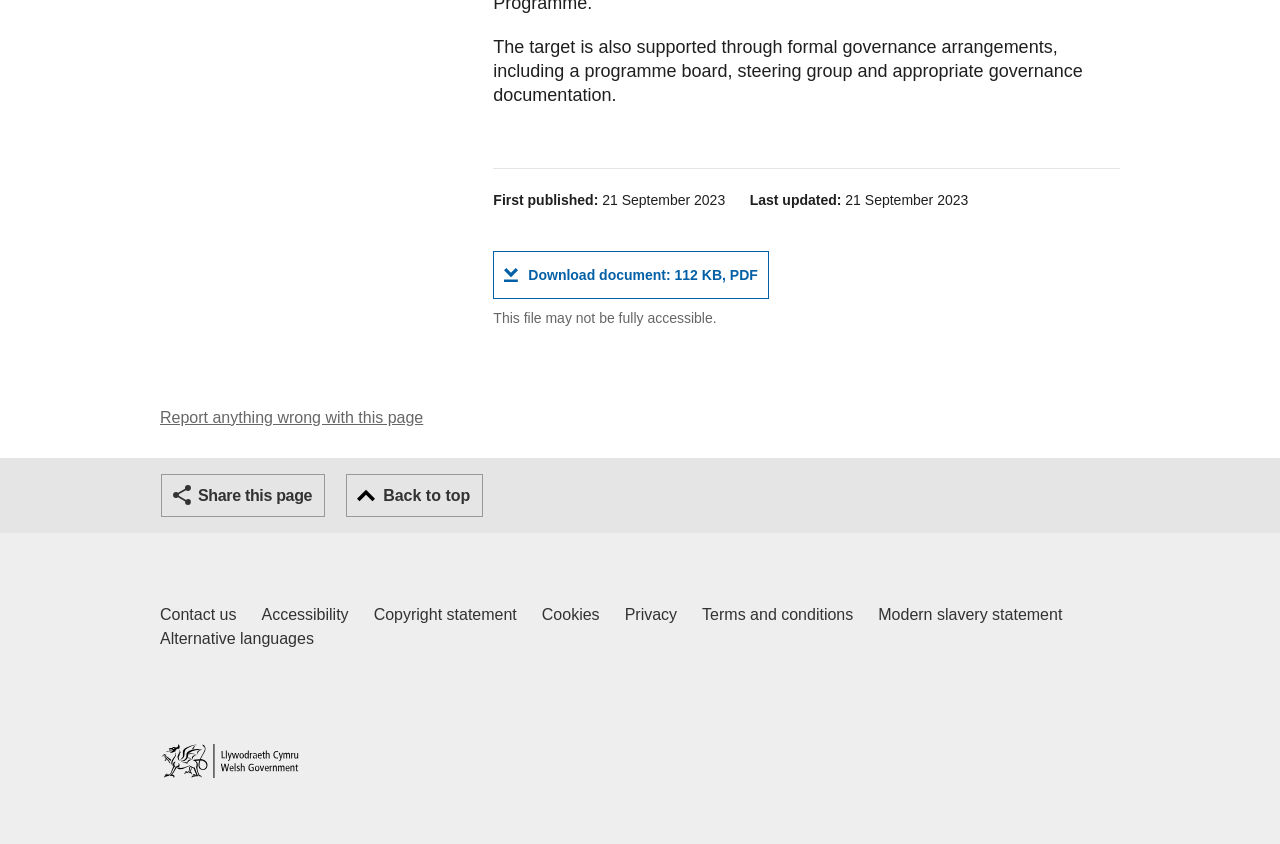What is the position of the 'Back to top' button?
Based on the screenshot, provide your answer in one word or phrase.

Below the 'Share this page' button